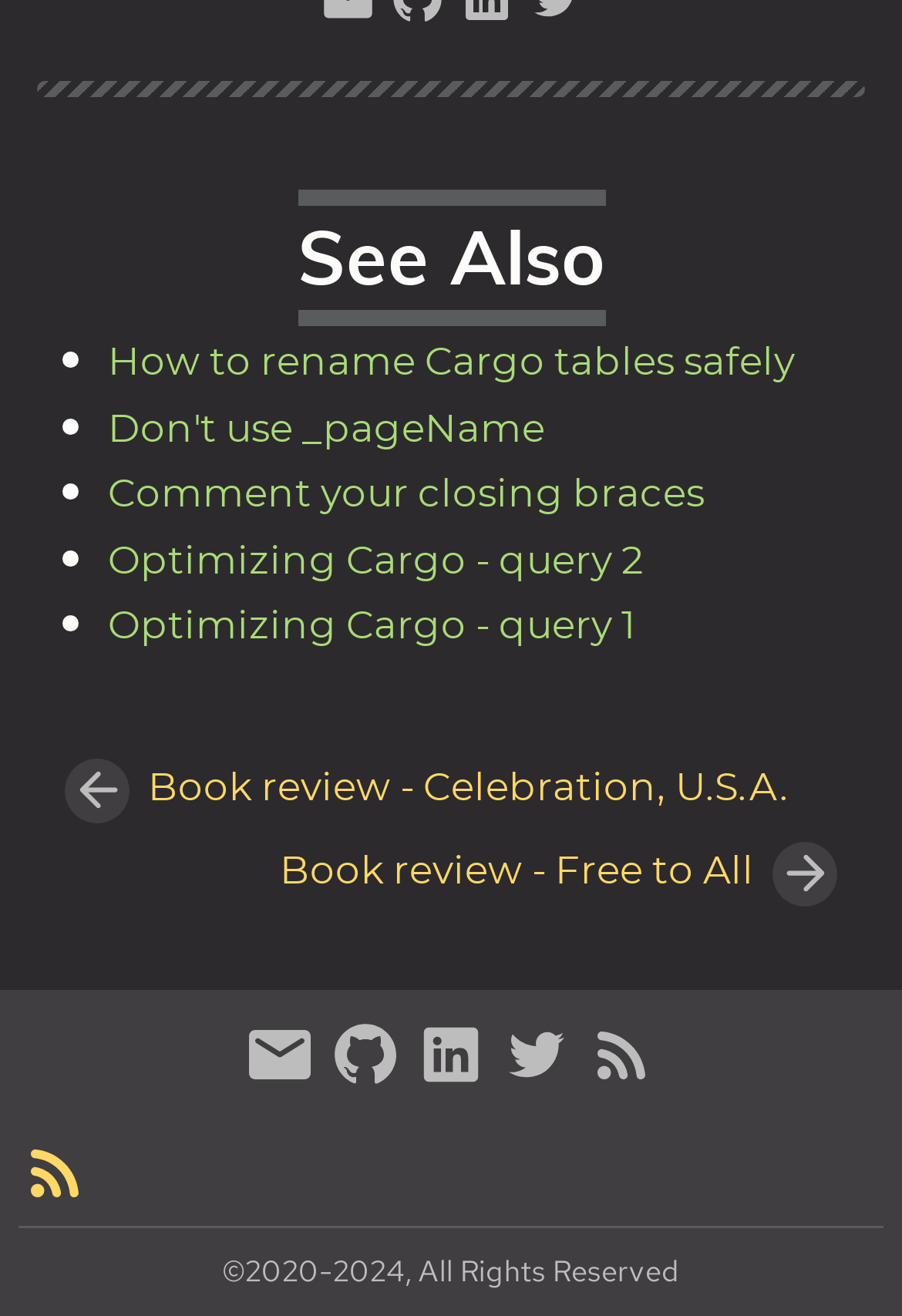Locate and provide the bounding box coordinates for the HTML element that matches this description: "Comment your closing braces".

[0.119, 0.362, 0.781, 0.39]